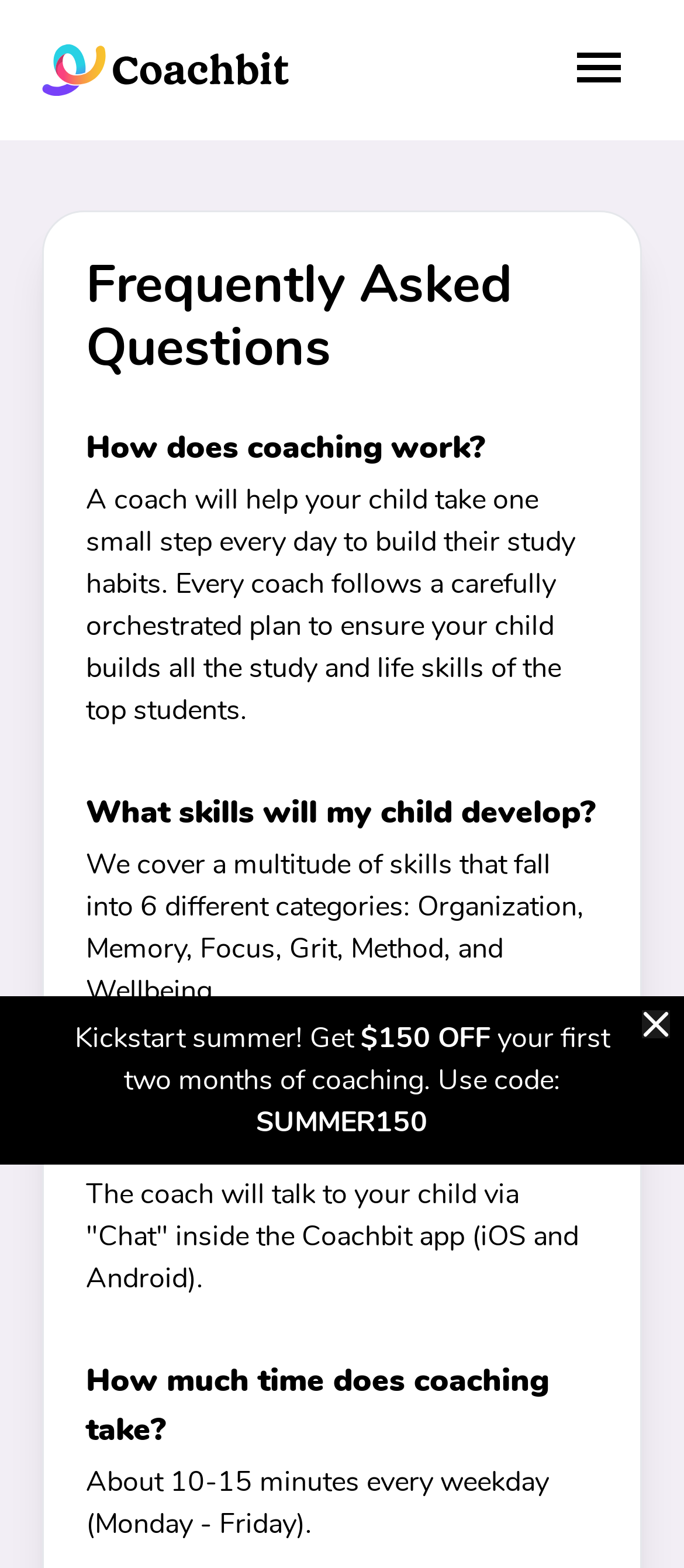Reply to the question with a single word or phrase:
How does a coach interact with a child?

Via chat inside the Coachbit app